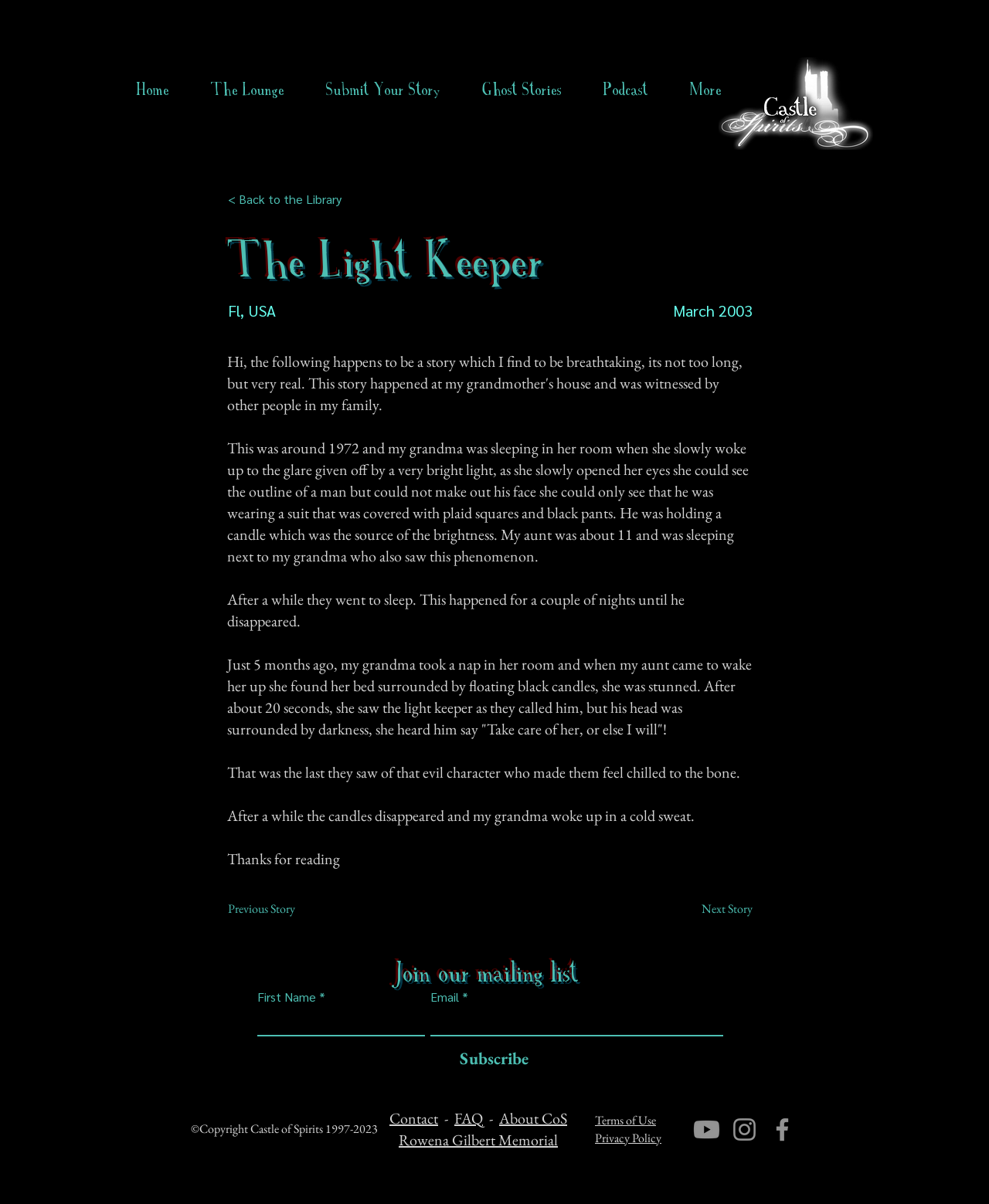Determine the bounding box coordinates for the element that should be clicked to follow this instruction: "Click the 'Previous Story' button". The coordinates should be given as four float numbers between 0 and 1, in the format [left, top, right, bottom].

[0.23, 0.742, 0.334, 0.768]